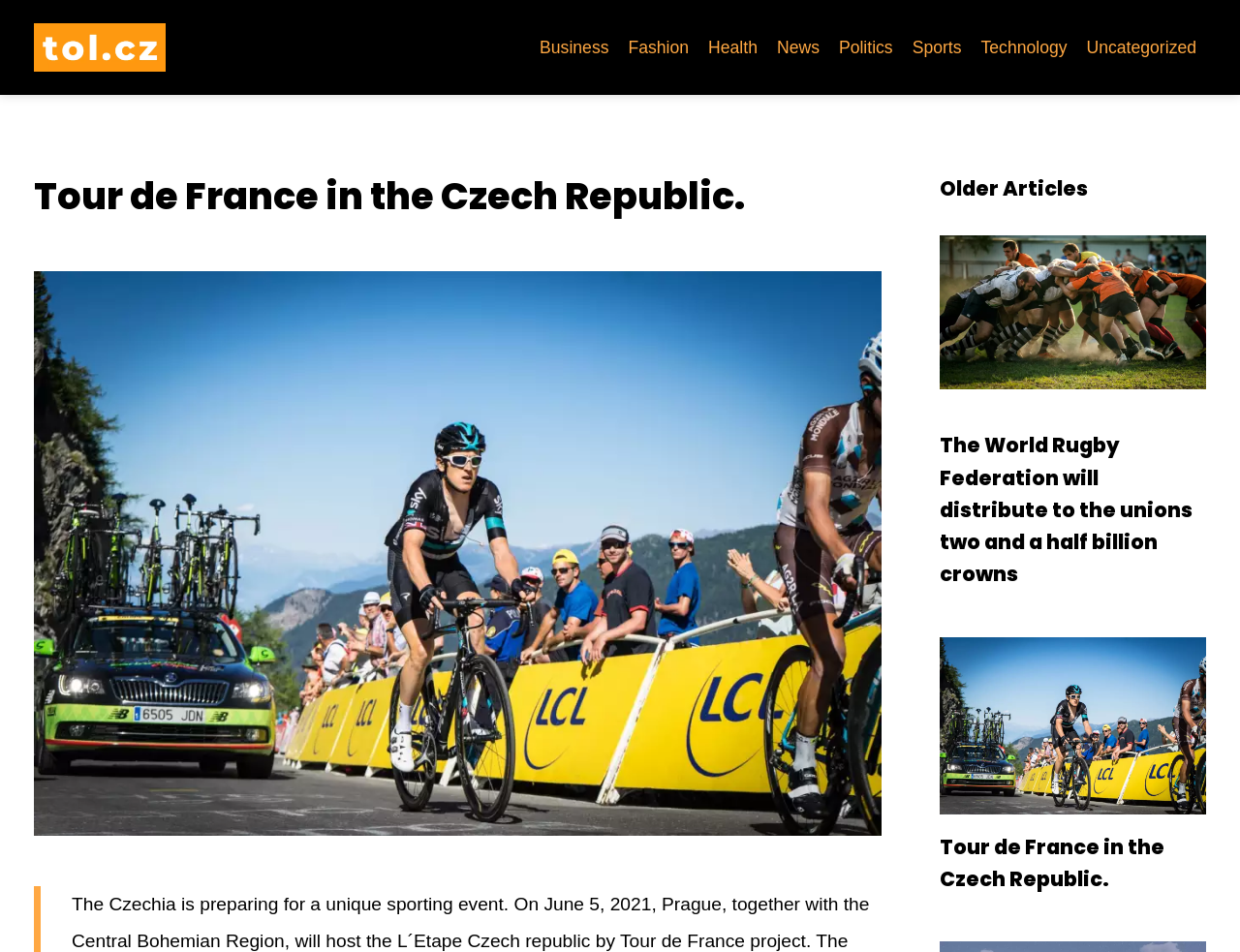Please give the bounding box coordinates of the area that should be clicked to fulfill the following instruction: "go to Business". The coordinates should be in the format of four float numbers from 0 to 1, i.e., [left, top, right, bottom].

[0.427, 0.035, 0.499, 0.065]